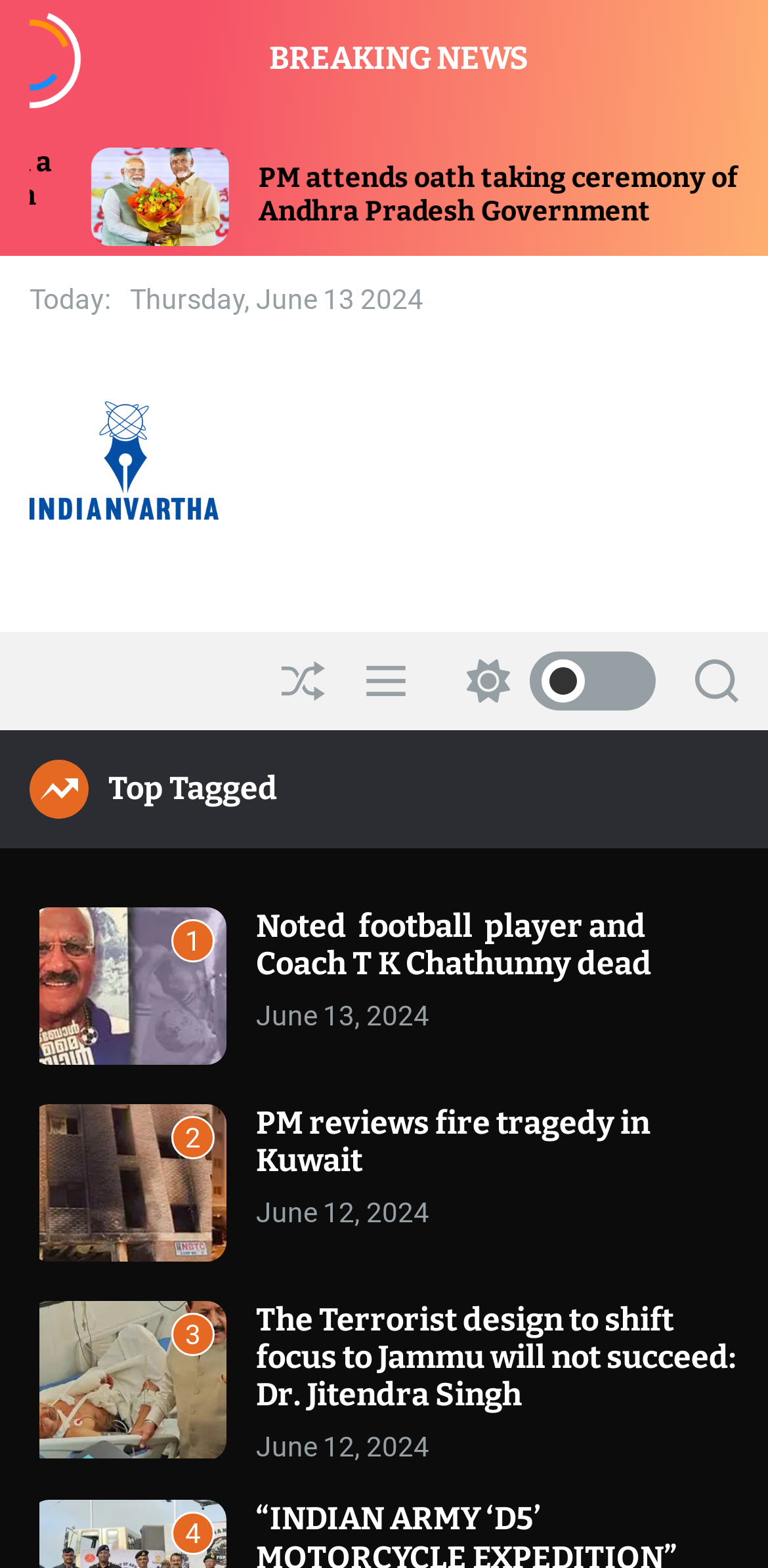What is the color mode switch button for?
Use the screenshot to answer the question with a single word or phrase.

Switch color mode